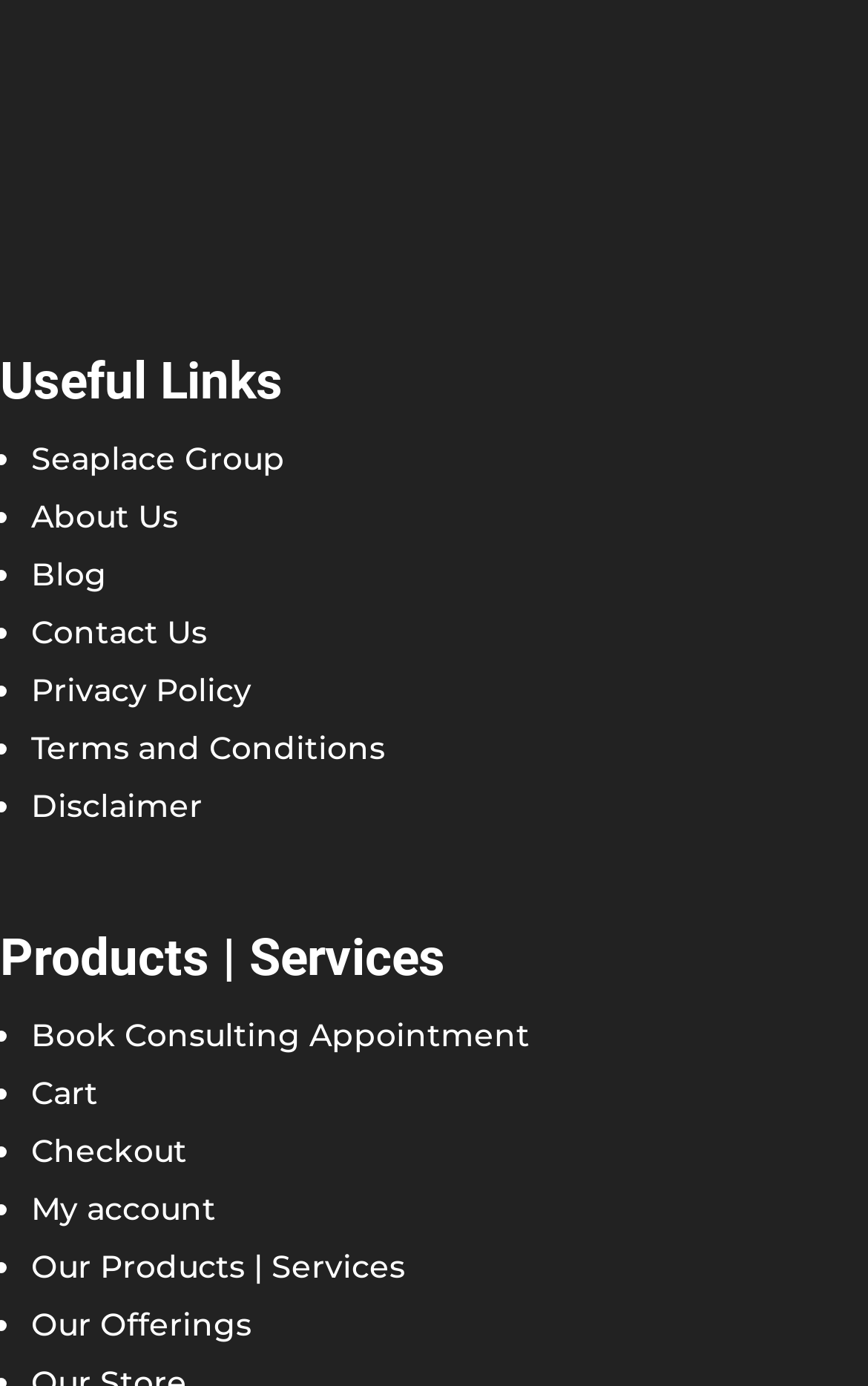Identify the bounding box coordinates of the clickable section necessary to follow the following instruction: "View our products and services". The coordinates should be presented as four float numbers from 0 to 1, i.e., [left, top, right, bottom].

[0.036, 0.899, 0.467, 0.928]